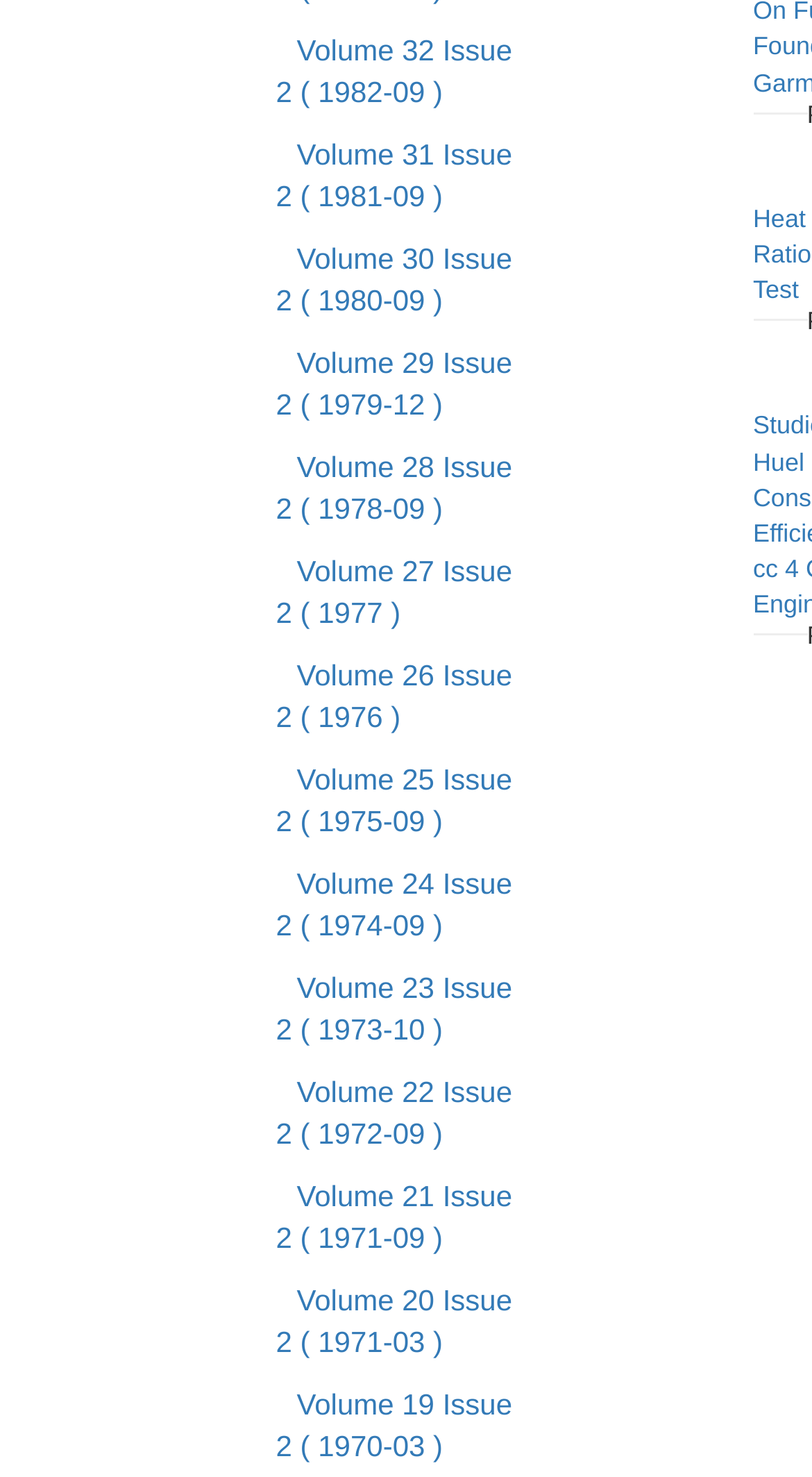What is the pattern of issue release?
Your answer should be a single word or phrase derived from the screenshot.

Annual